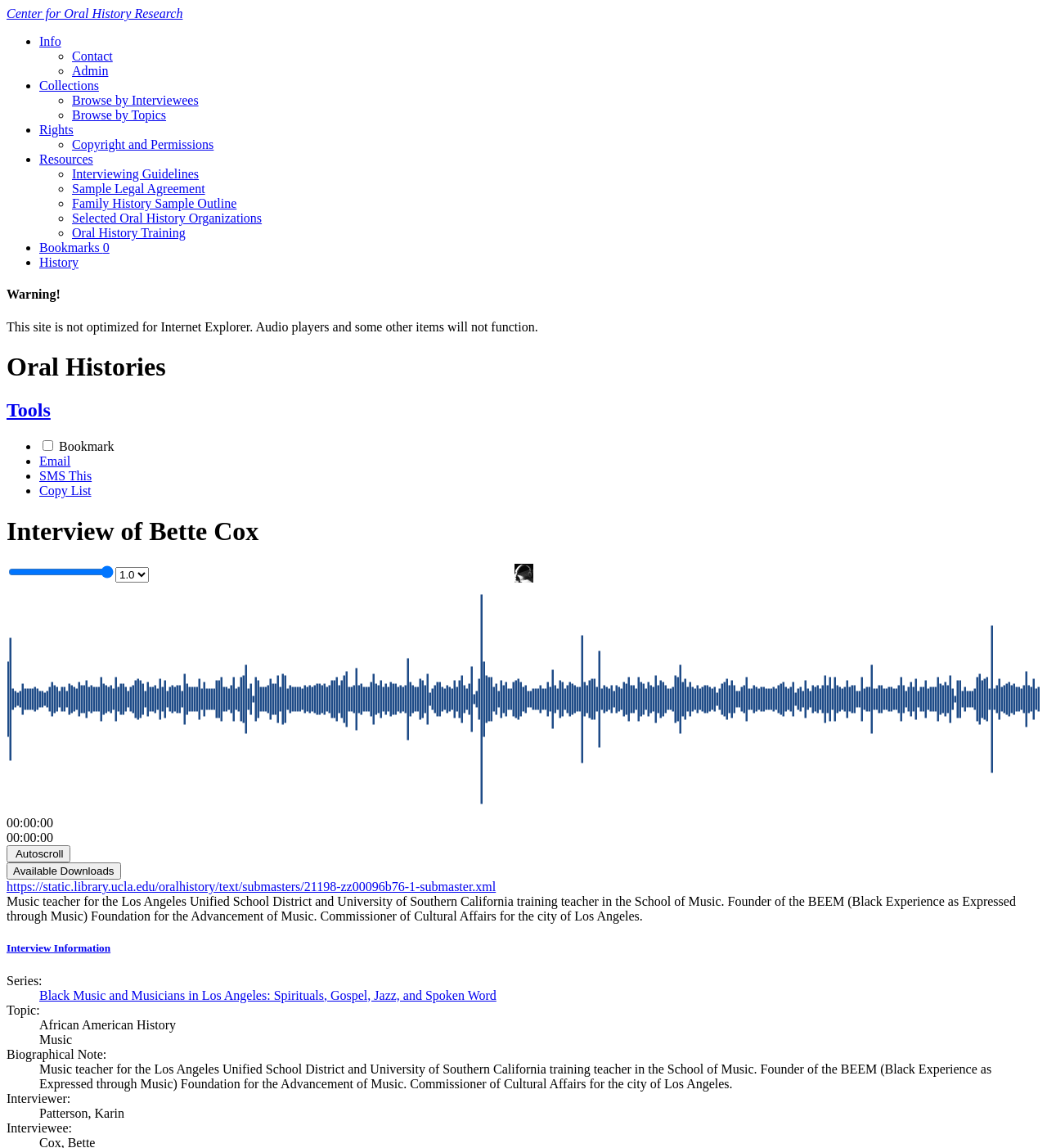Deliver a detailed narrative of the webpage's visual and textual elements.

The webpage is about the UCLA Library's Center for Oral History Research. At the top, there is a link to the center's homepage. Below it, there are four buttons with dropdown menus: "Info", "Collections", "Rights", and "Resources". Each menu has several links to related pages.

To the right of these buttons, there is a list of links, including "Bookmarks 0" and "History". Below this list, there is an alert box warning that the site is not optimized for Internet Explorer and that some features may not function properly.

The main content of the page is divided into several sections. The first section is headed "Oral Histories" and has a tab list with several tabs, including "Tools" and "Available Downloads". The "Tools" tab has a list of links, including "Bookmark", "Email", and "SMS This". The "Available Downloads" tab has a link to download a file.

Below the tab list, there is a heading "Interview of Bette Cox" and a slider, a combobox, and two canvas elements. There is also a static text "00:00:00" and a button labeled "Autoscroll".

The next section is headed "Available Downloads" and has a tab list with a single tab. This tab has a link to download a file.

The final section is headed "Interview Information" and has a description list with several terms and details, including "Series", "Topic", and "African American History".